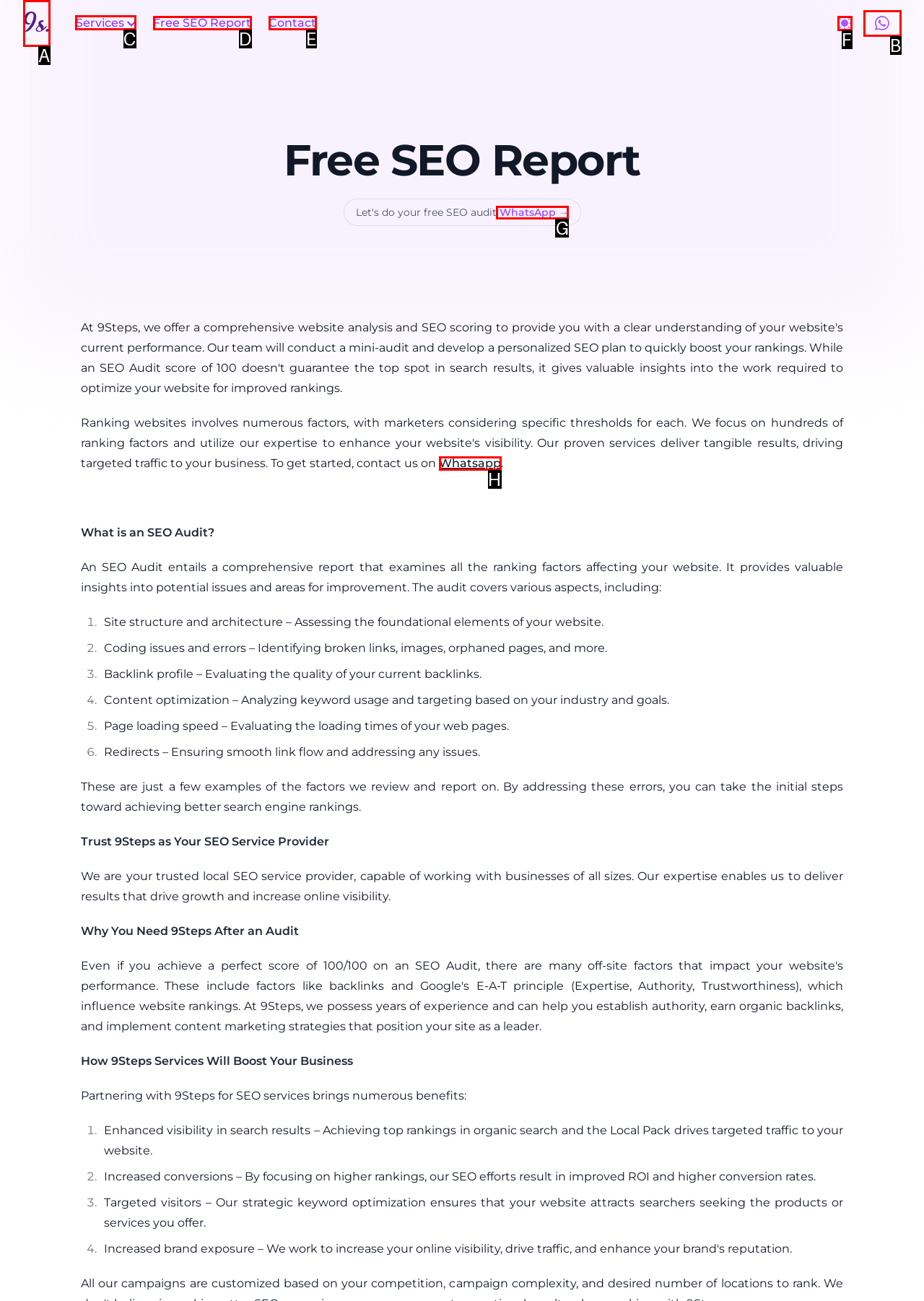Which lettered option should I select to achieve the task: Click the 'Services' link according to the highlighted elements in the screenshot?

C